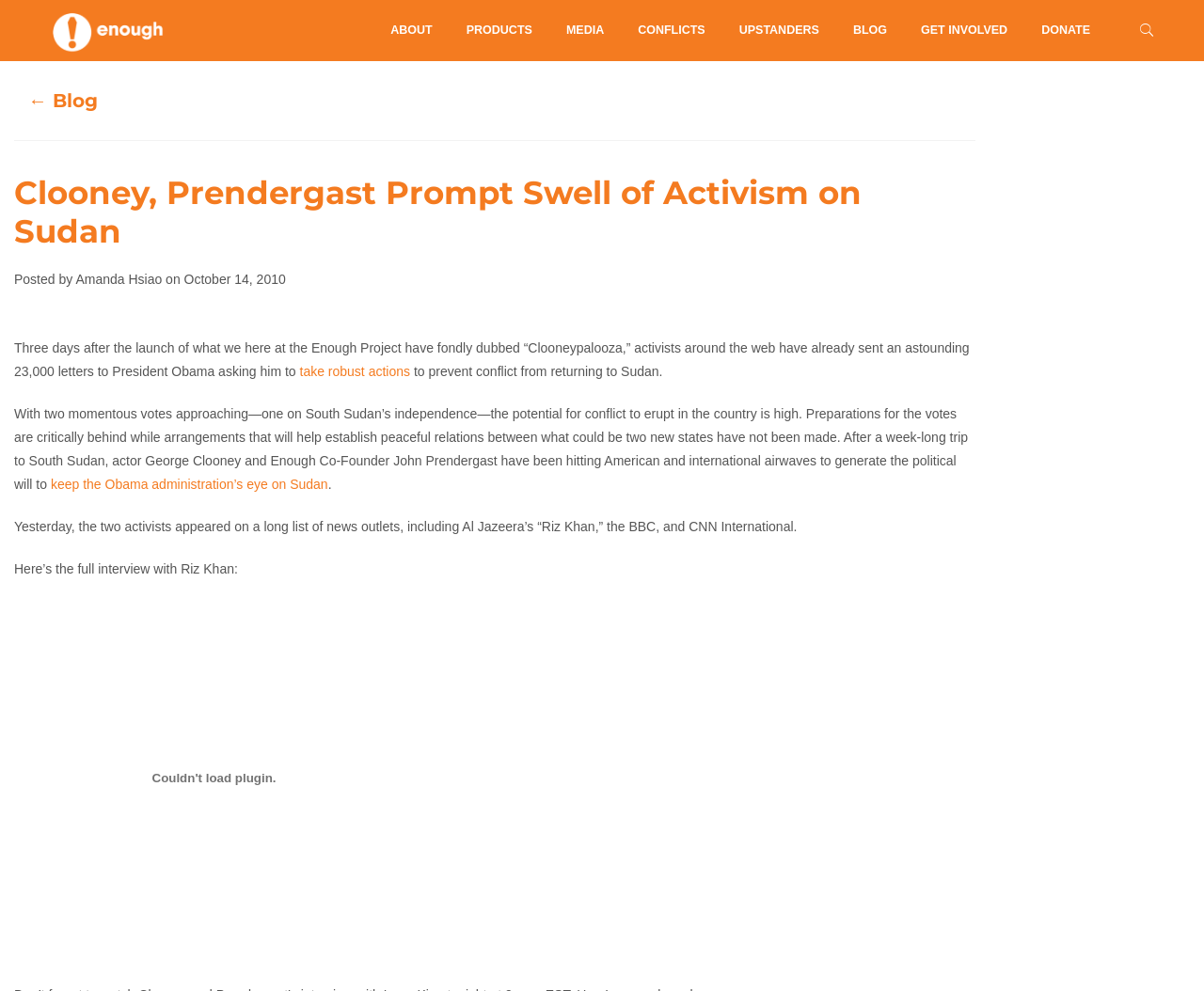How many letters were sent to President Obama?
Please provide a comprehensive answer based on the details in the screenshot.

I found the answer by reading the text in the blog post, which states 'Three days after the launch of what we here at the Enough Project have fondly dubbed “Clooneypalooza,” activists around the web have already sent an astounding 23,000 letters to President Obama asking him to...'.